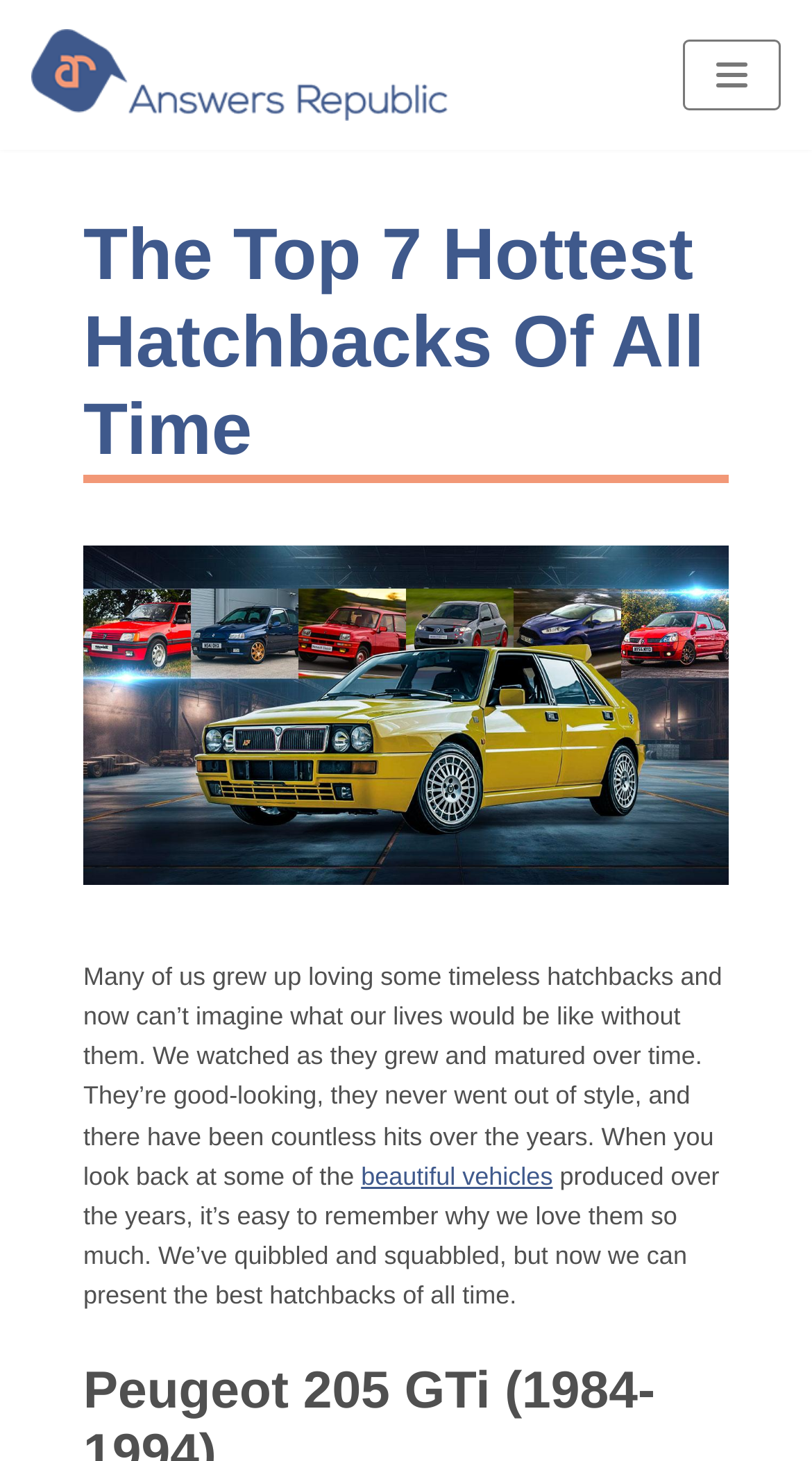What is the website's logo?
Answer the question with a single word or phrase, referring to the image.

Answers Republic